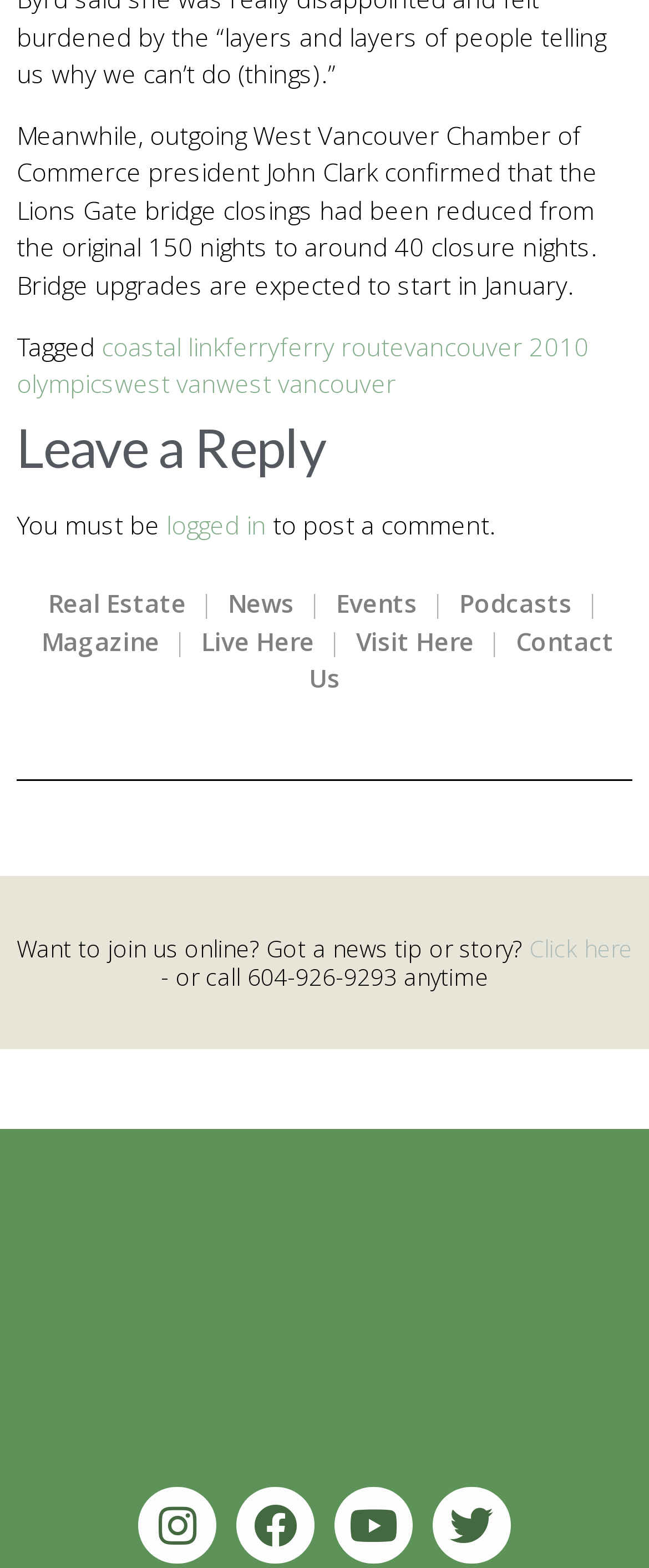Pinpoint the bounding box coordinates of the element you need to click to execute the following instruction: "Follow the 'Instagram' link". The bounding box should be represented by four float numbers between 0 and 1, in the format [left, top, right, bottom].

[0.214, 0.948, 0.334, 0.998]